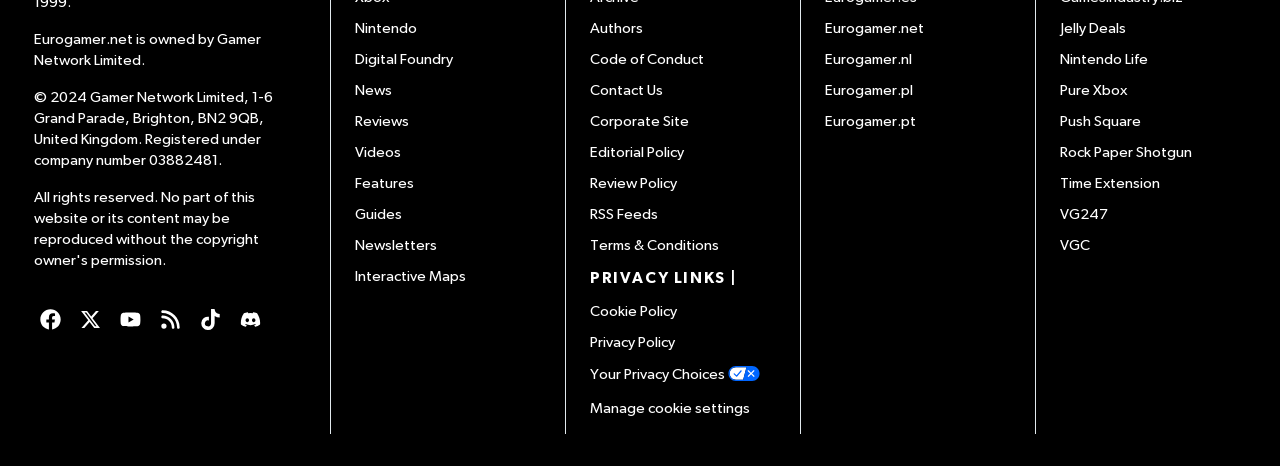From the image, can you give a detailed response to the question below:
What is the company name of the website owner?

The company name of the website owner can be found in the static text at the top of the webpage, which states 'Eurogamer.net is owned by Gamer Network Limited.'